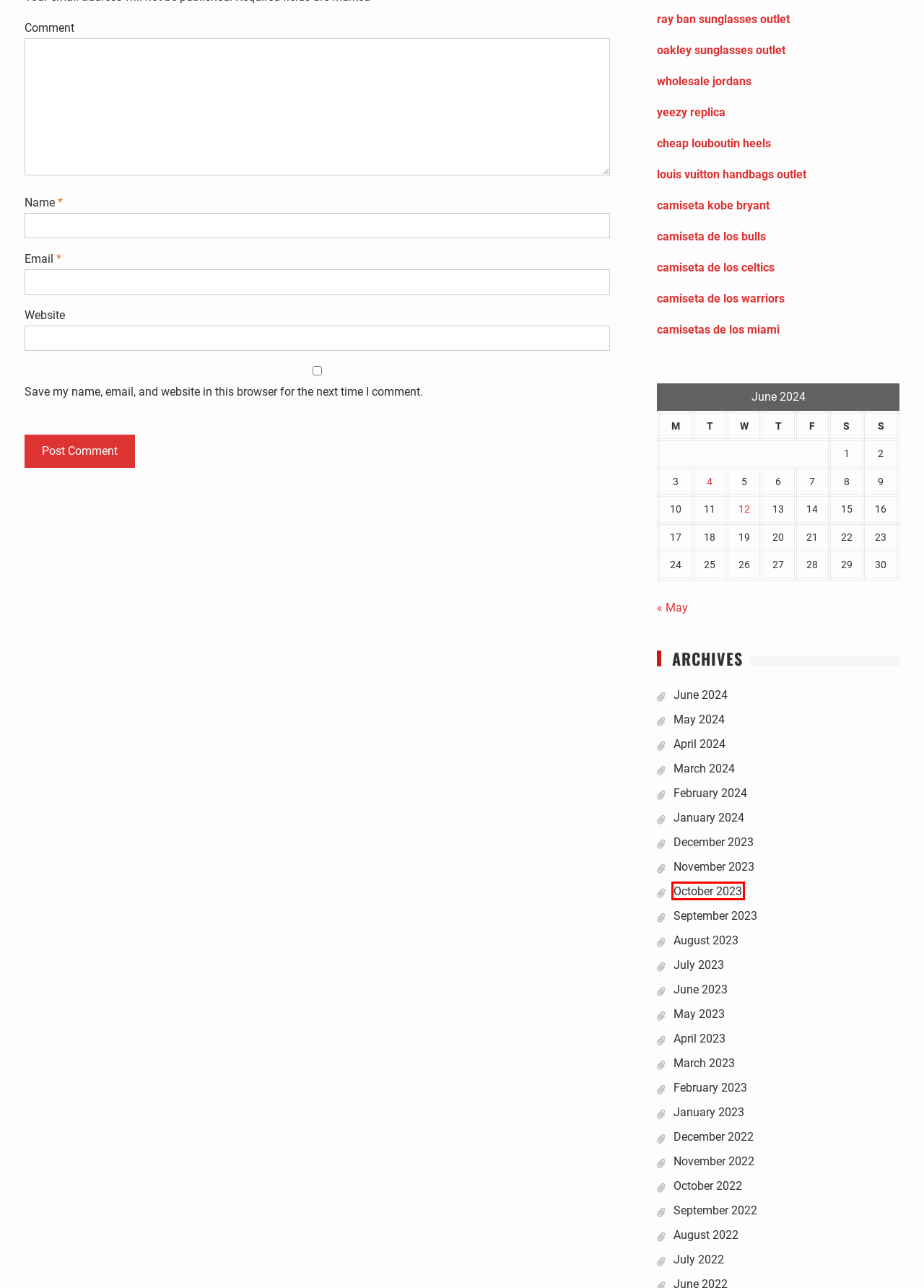Consider the screenshot of a webpage with a red bounding box around an element. Select the webpage description that best corresponds to the new page after clicking the element inside the red bounding box. Here are the candidates:
A. December 2022 – HONG KONG HAPPY BIRTHDAY FLOWERS AND GIFTS BLOG
B. July 2023 – HONG KONG HAPPY BIRTHDAY FLOWERS AND GIFTS BLOG
C. February 2023 – HONG KONG HAPPY BIRTHDAY FLOWERS AND GIFTS BLOG
D. January 2023 – HONG KONG HAPPY BIRTHDAY FLOWERS AND GIFTS BLOG
E. November 2022 – HONG KONG HAPPY BIRTHDAY FLOWERS AND GIFTS BLOG
F. September 2023 – HONG KONG HAPPY BIRTHDAY FLOWERS AND GIFTS BLOG
G. October 2023 – HONG KONG HAPPY BIRTHDAY FLOWERS AND GIFTS BLOG
H. May 2023 – HONG KONG HAPPY BIRTHDAY FLOWERS AND GIFTS BLOG

G